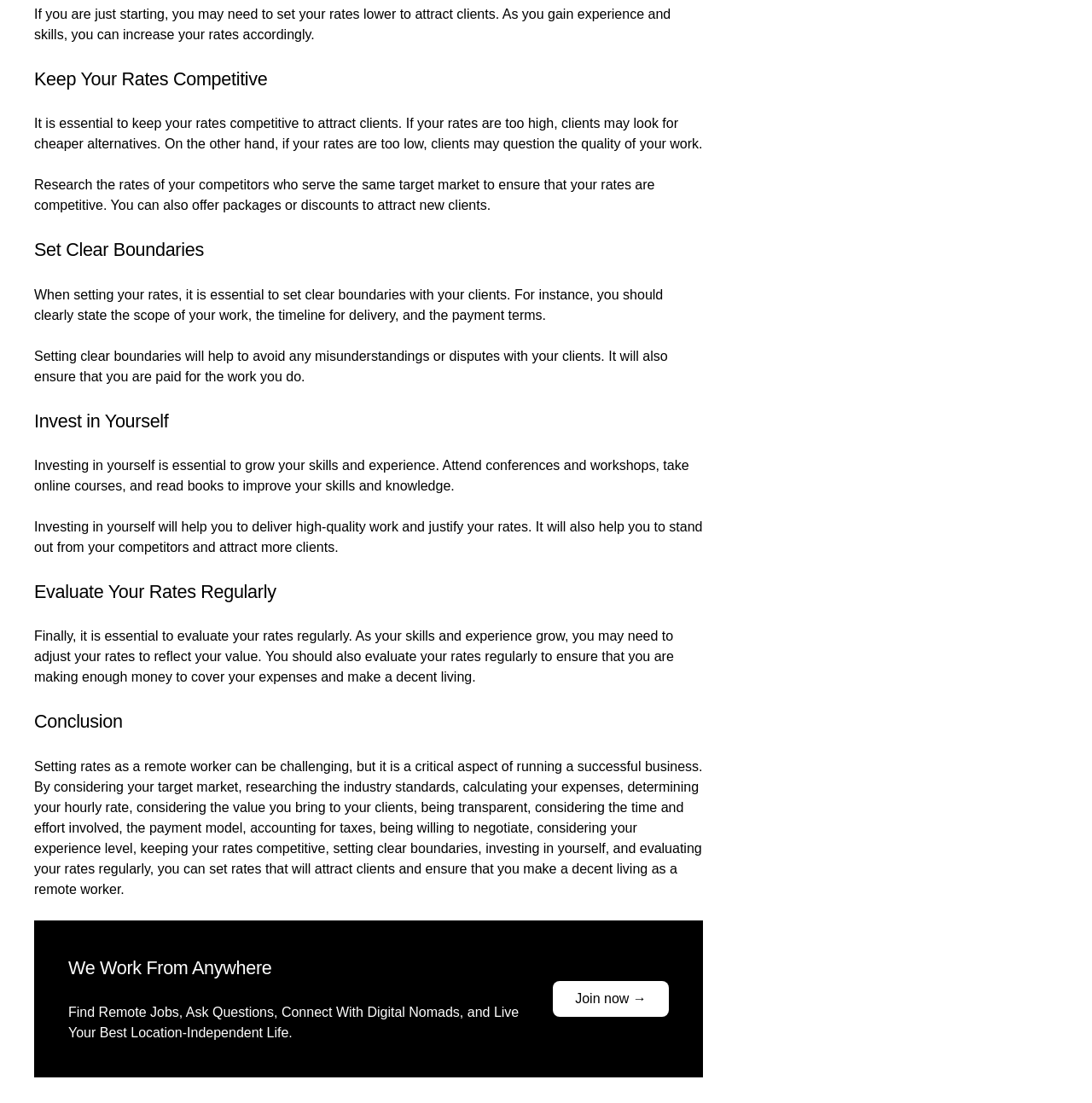What can be done to attract new clients?
Using the visual information, reply with a single word or short phrase.

Offer packages or discounts